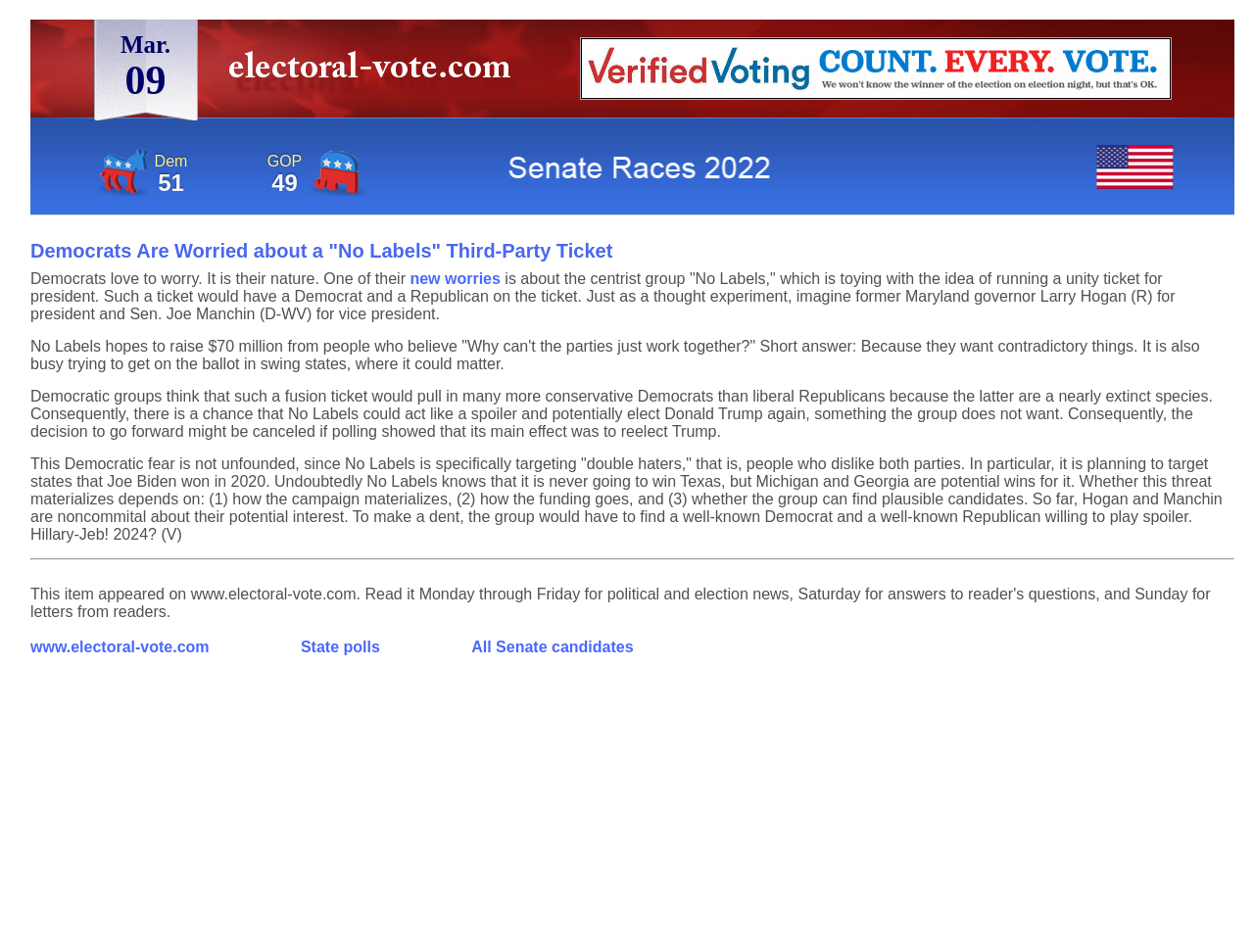Identify the bounding box for the UI element described as: "www.electoral-vote.com". The coordinates should be four float numbers between 0 and 1, i.e., [left, top, right, bottom].

[0.024, 0.671, 0.167, 0.688]